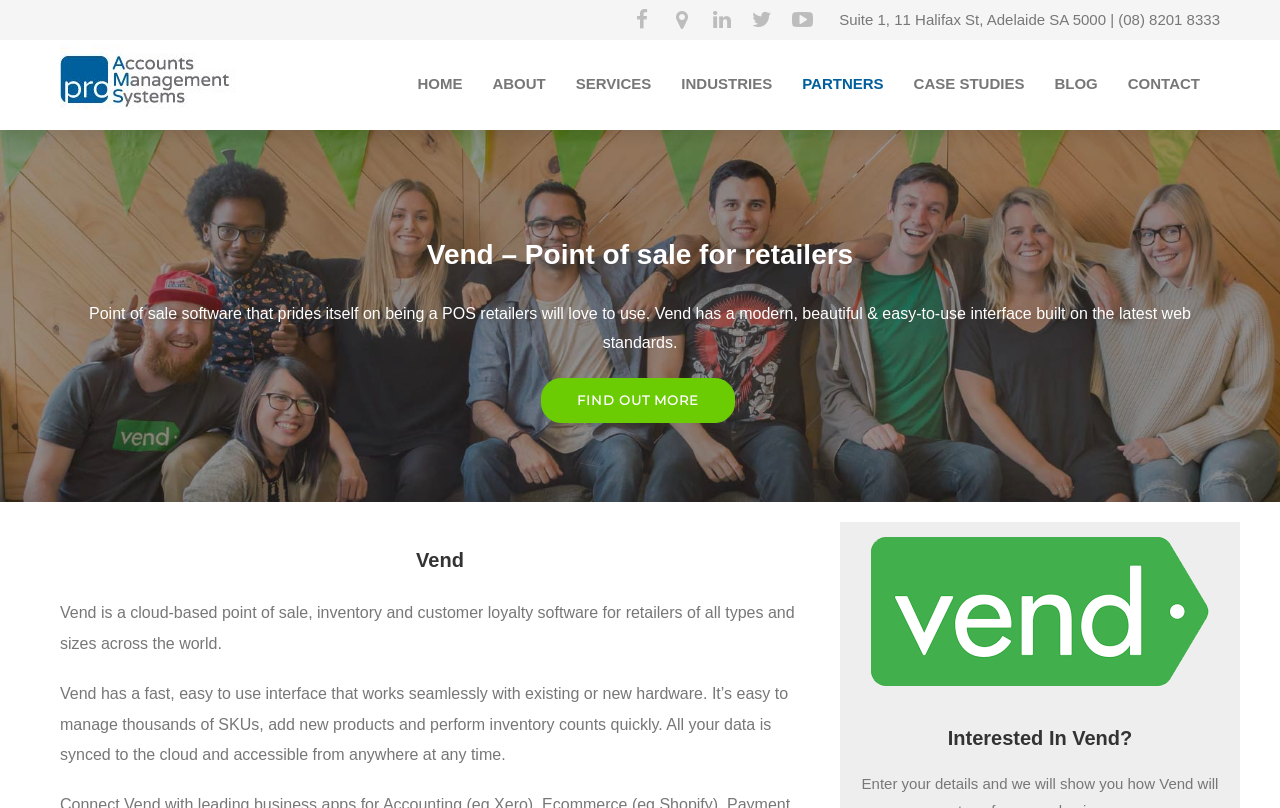Please find the bounding box for the following UI element description. Provide the coordinates in (top-left x, top-left y, bottom-right x, bottom-right y) format, with values between 0 and 1: FIND OUT MORE

[0.422, 0.468, 0.574, 0.523]